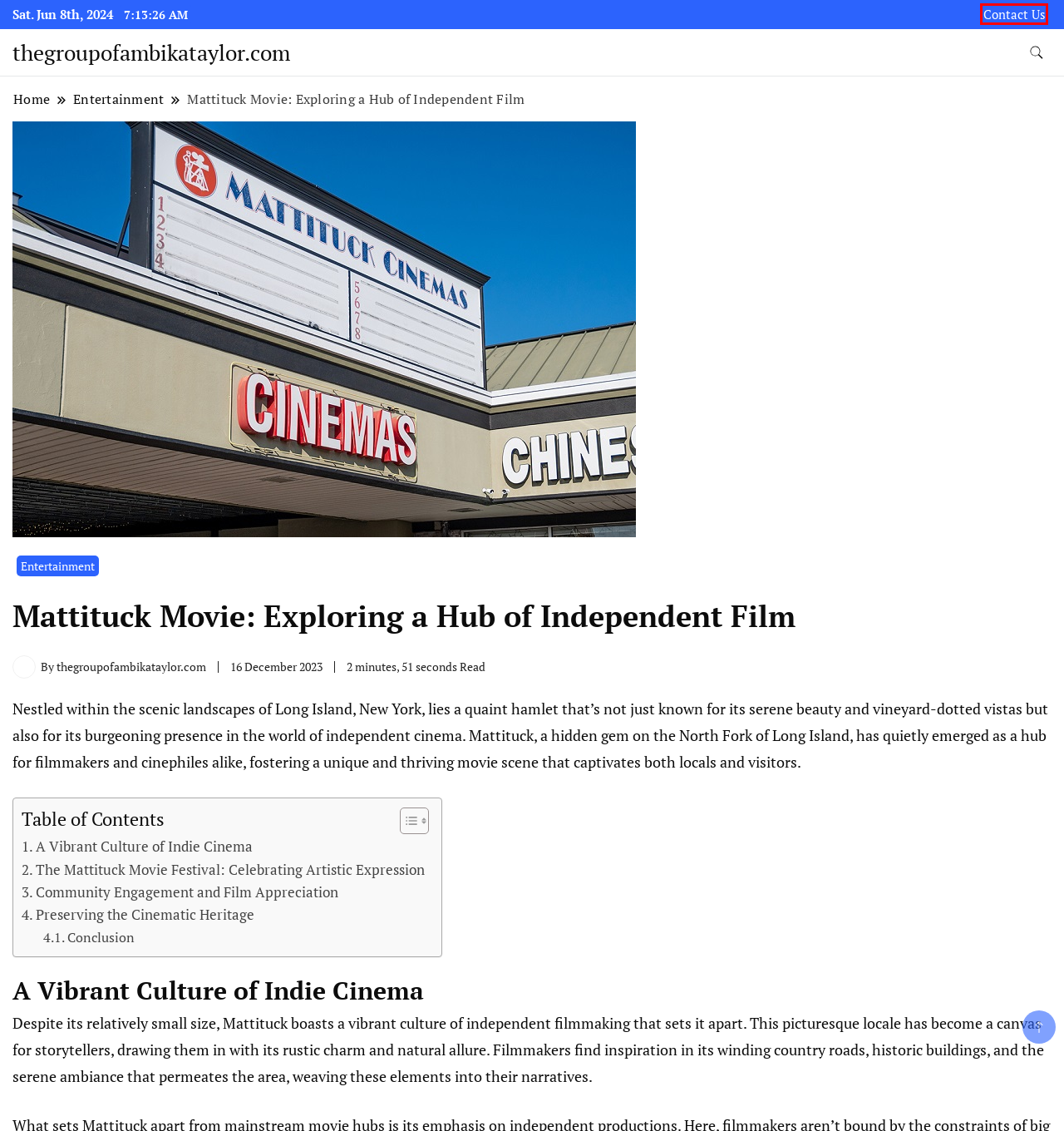You are provided with a screenshot of a webpage highlighting a UI element with a red bounding box. Choose the most suitable webpage description that matches the new page after clicking the element in the bounding box. Here are the candidates:
A. San Mateo Tlalchichilpan: A Jewel of Mexican Cultural Heritage - Kontkonkord
B. Entertainment Archives - thegroupofambikataylor.com
C. Gradient Themes - Your Business Solution Partner
D. Crusher in the Tushar Results - Benzigy
E. thegroupofambikataylor.com, Author at thegroupofambikataylor.com
F. thegroupofambikataylor.com -
G. Contact Us - thegroupofambikataylor.com
H. mattituck movie Archives - thegroupofambikataylor.com

G